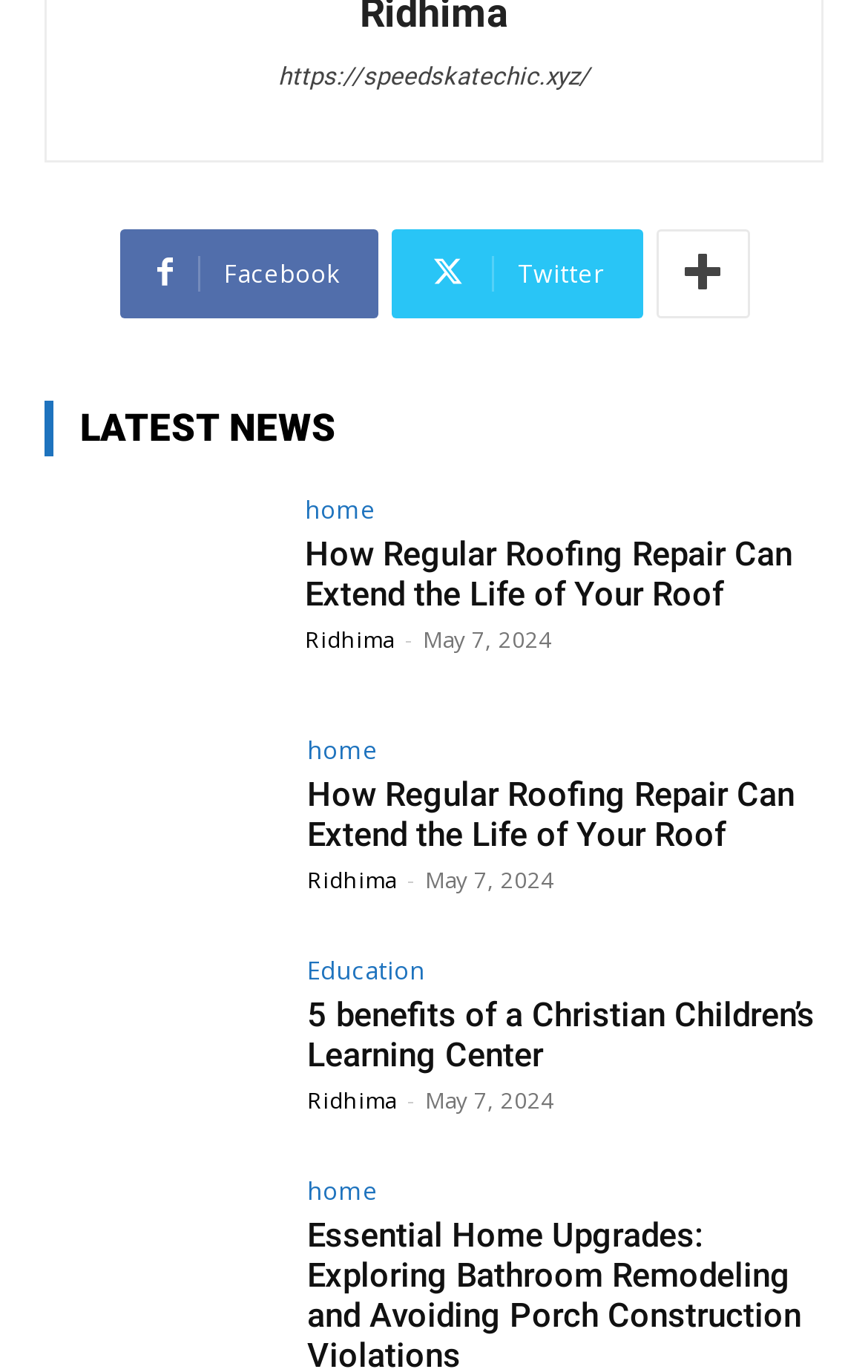How many social media links are available?
Kindly offer a detailed explanation using the data available in the image.

I counted the number of social media links available on the webpage, which are Facebook, Twitter, and another unidentified social media platform, totaling 3 links.